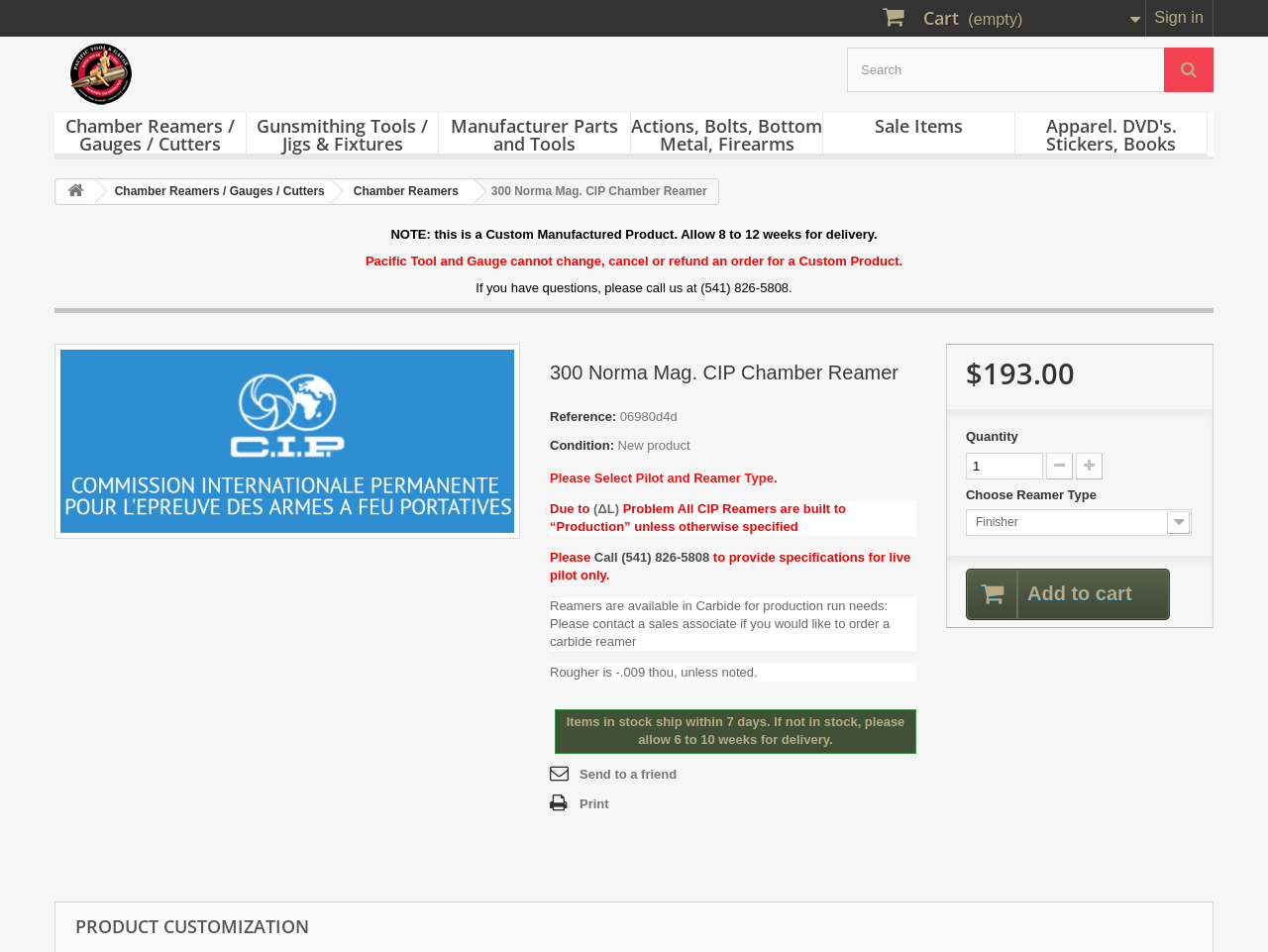Reply to the question with a single word or phrase:
What is the minimum value for the Quantity spinbutton?

1